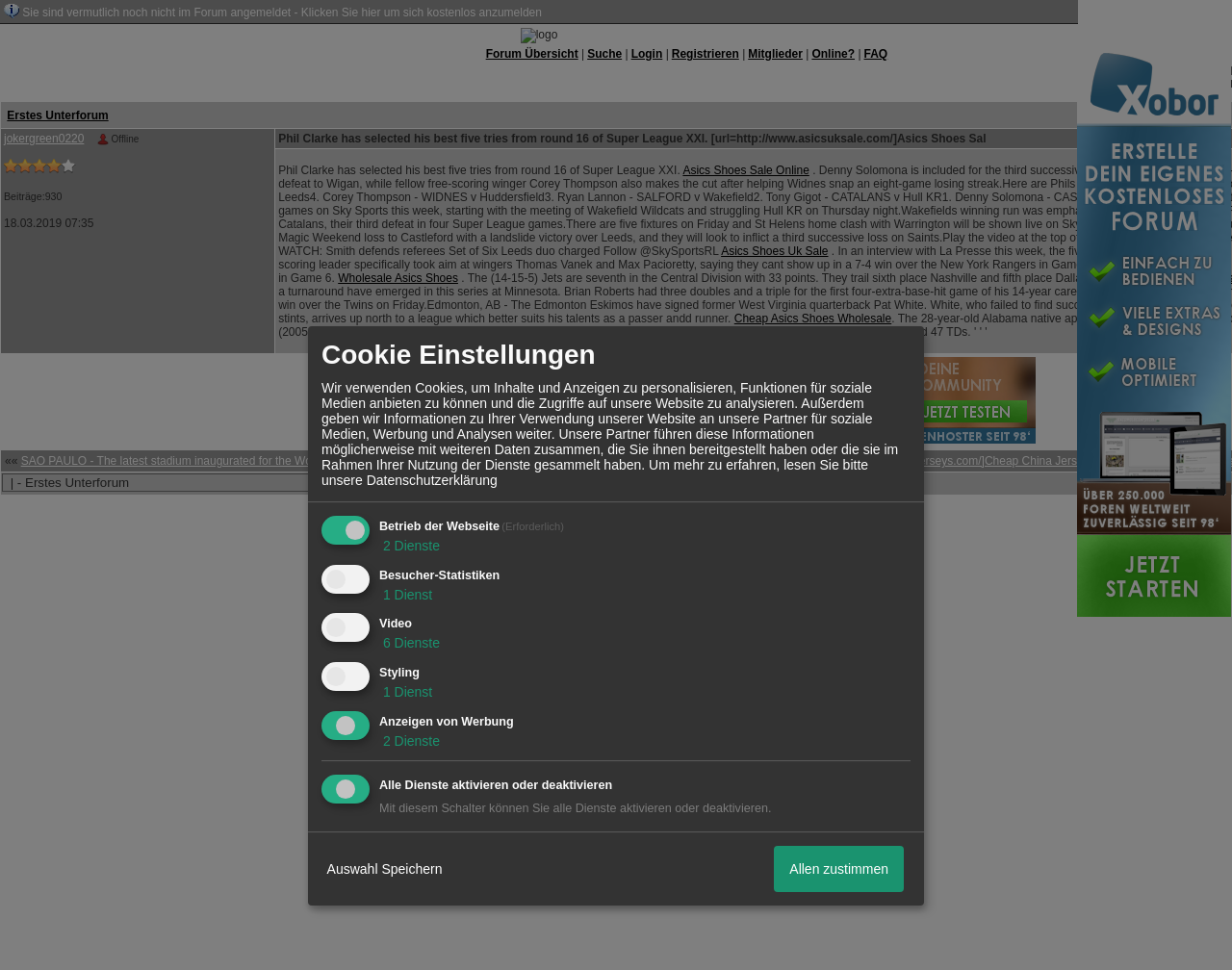Please determine the bounding box coordinates of the element to click in order to execute the following instruction: "Click on the 'Registrieren' link". The coordinates should be four float numbers between 0 and 1, specified as [left, top, right, bottom].

[0.545, 0.049, 0.6, 0.062]